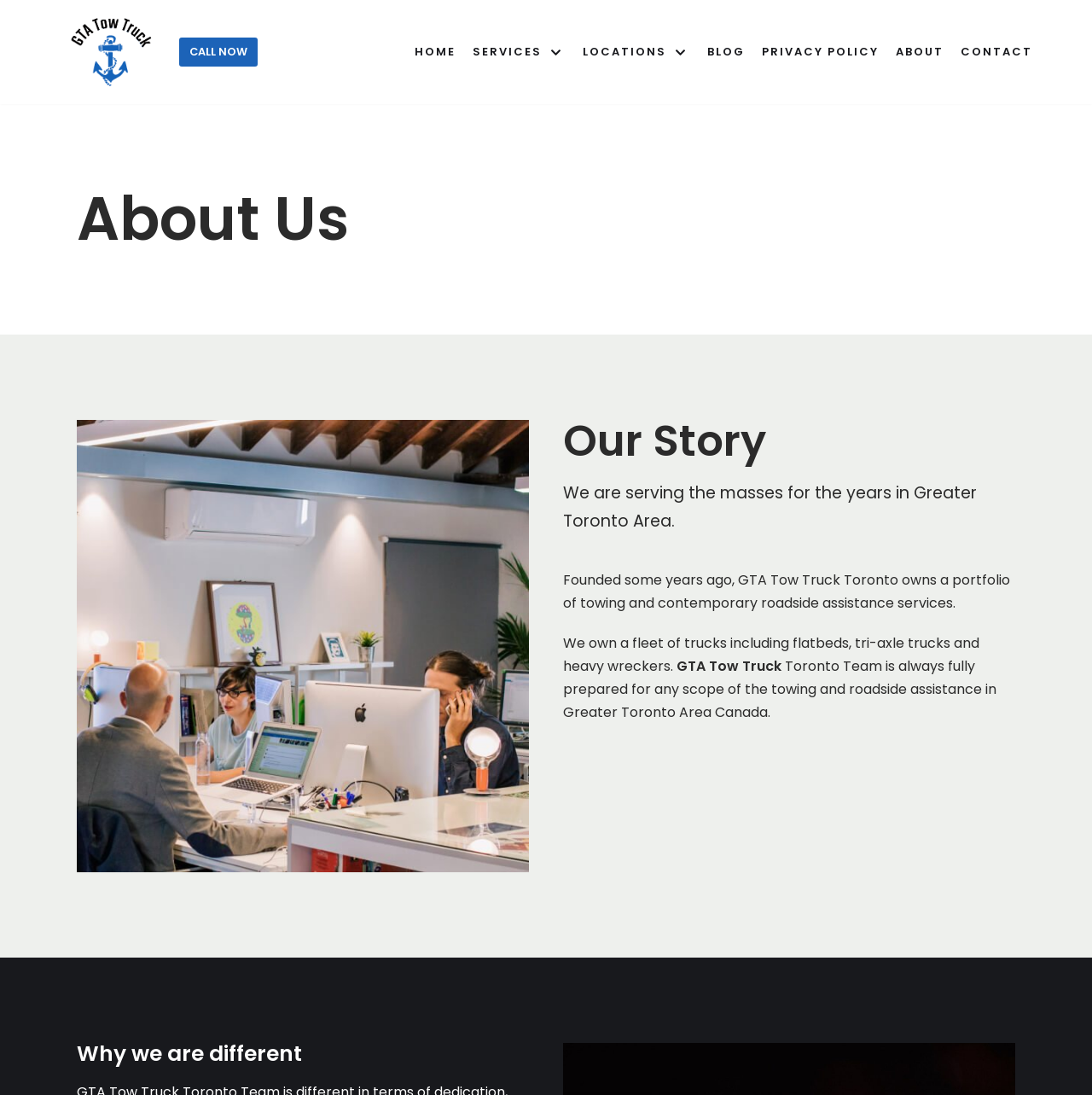Please give a succinct answer to the question in one word or phrase:
What services does the company provide?

Towing and roadside assistance